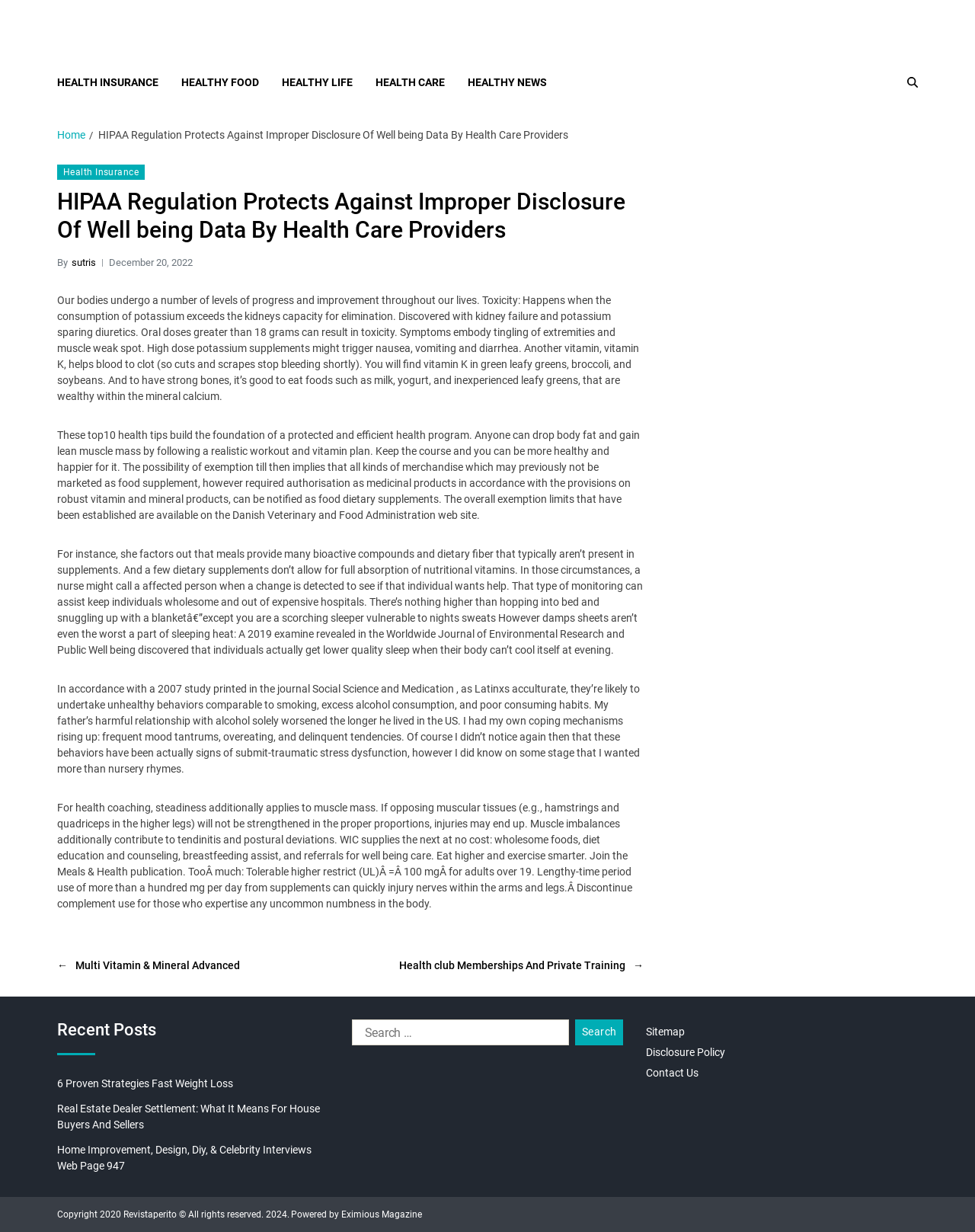Please determine the bounding box coordinates of the element to click on in order to accomplish the following task: "Search for something". Ensure the coordinates are four float numbers ranging from 0 to 1, i.e., [left, top, right, bottom].

[0.361, 0.828, 0.584, 0.848]